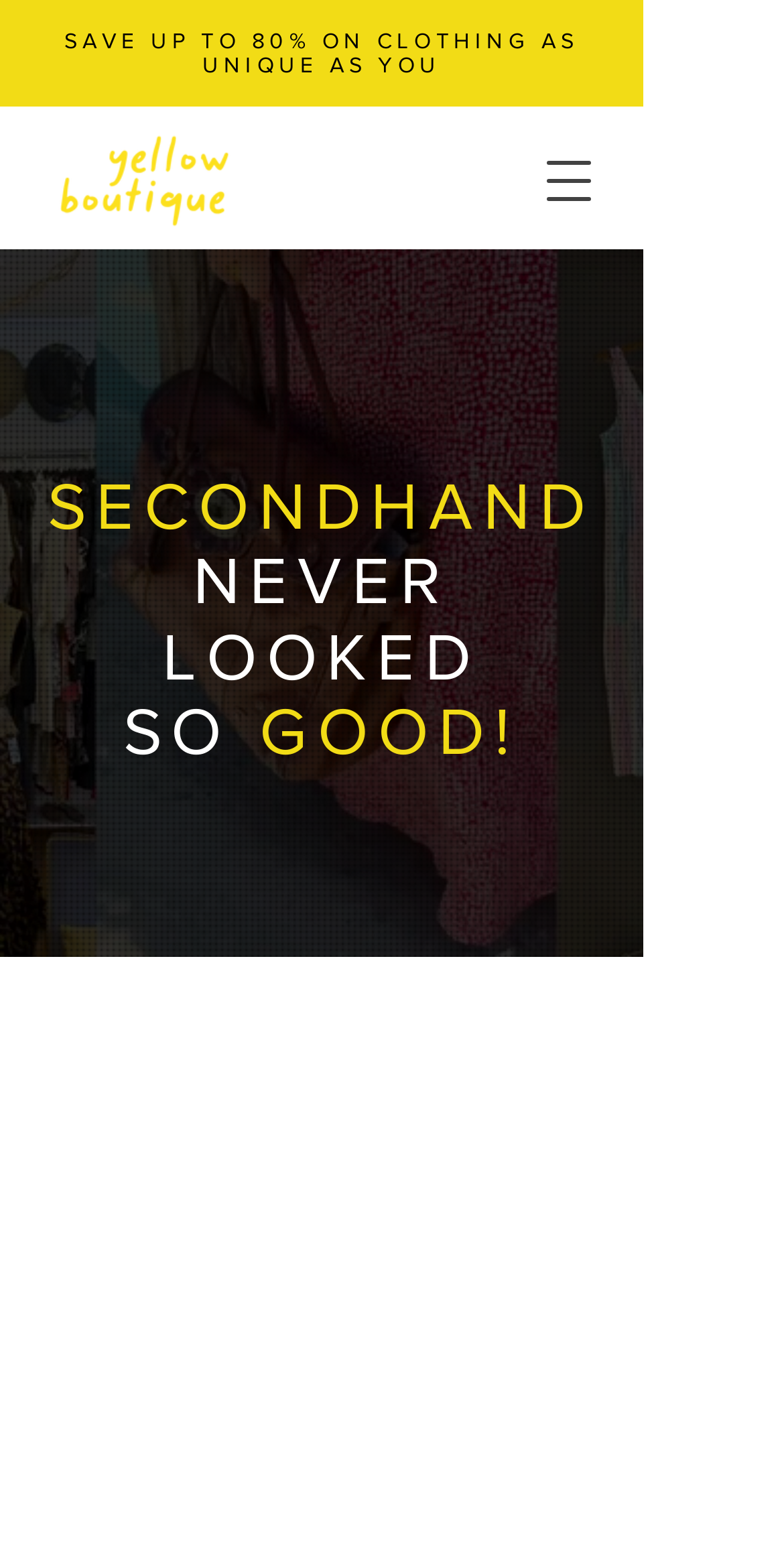What type of products are sold in the boutique?
Your answer should be a single word or phrase derived from the screenshot.

Secondhand clothing